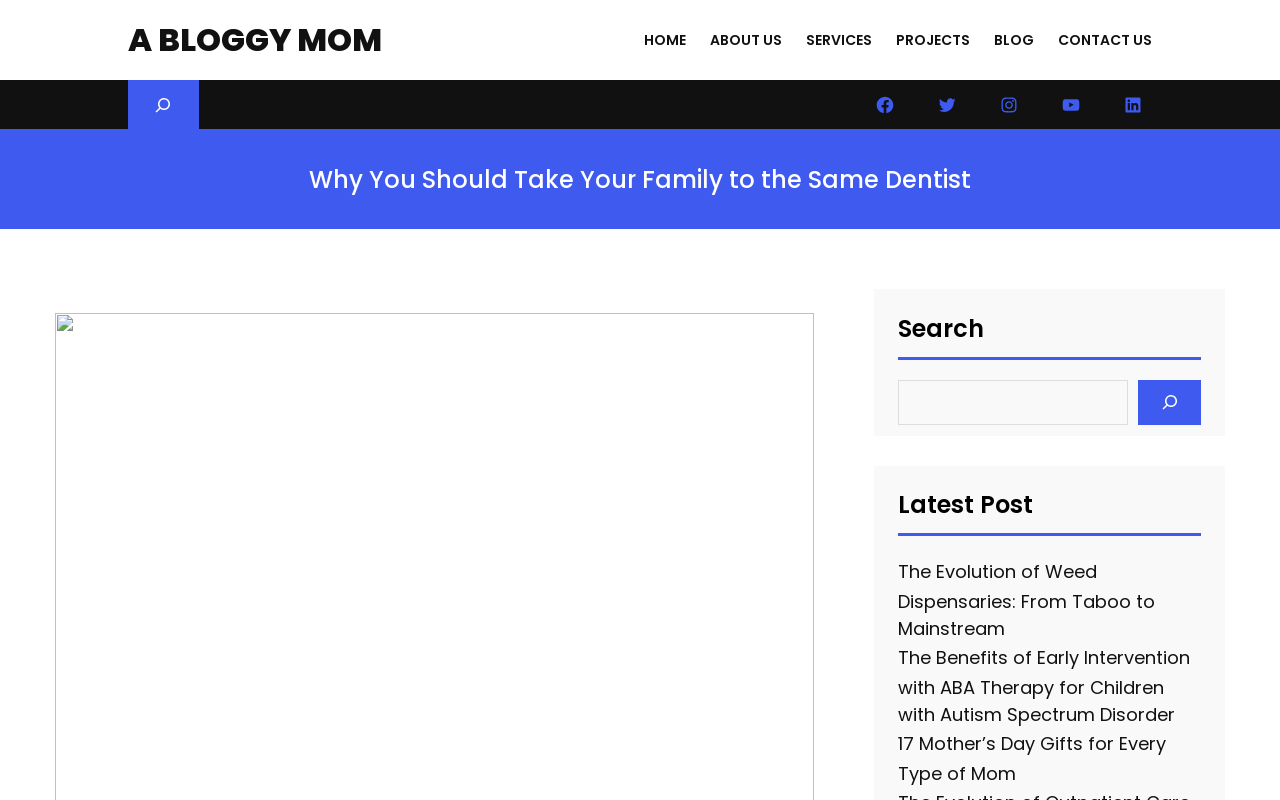Please specify the bounding box coordinates of the clickable region to carry out the following instruction: "Go to the home page". The coordinates should be four float numbers between 0 and 1, in the format [left, top, right, bottom].

[0.503, 0.037, 0.536, 0.063]